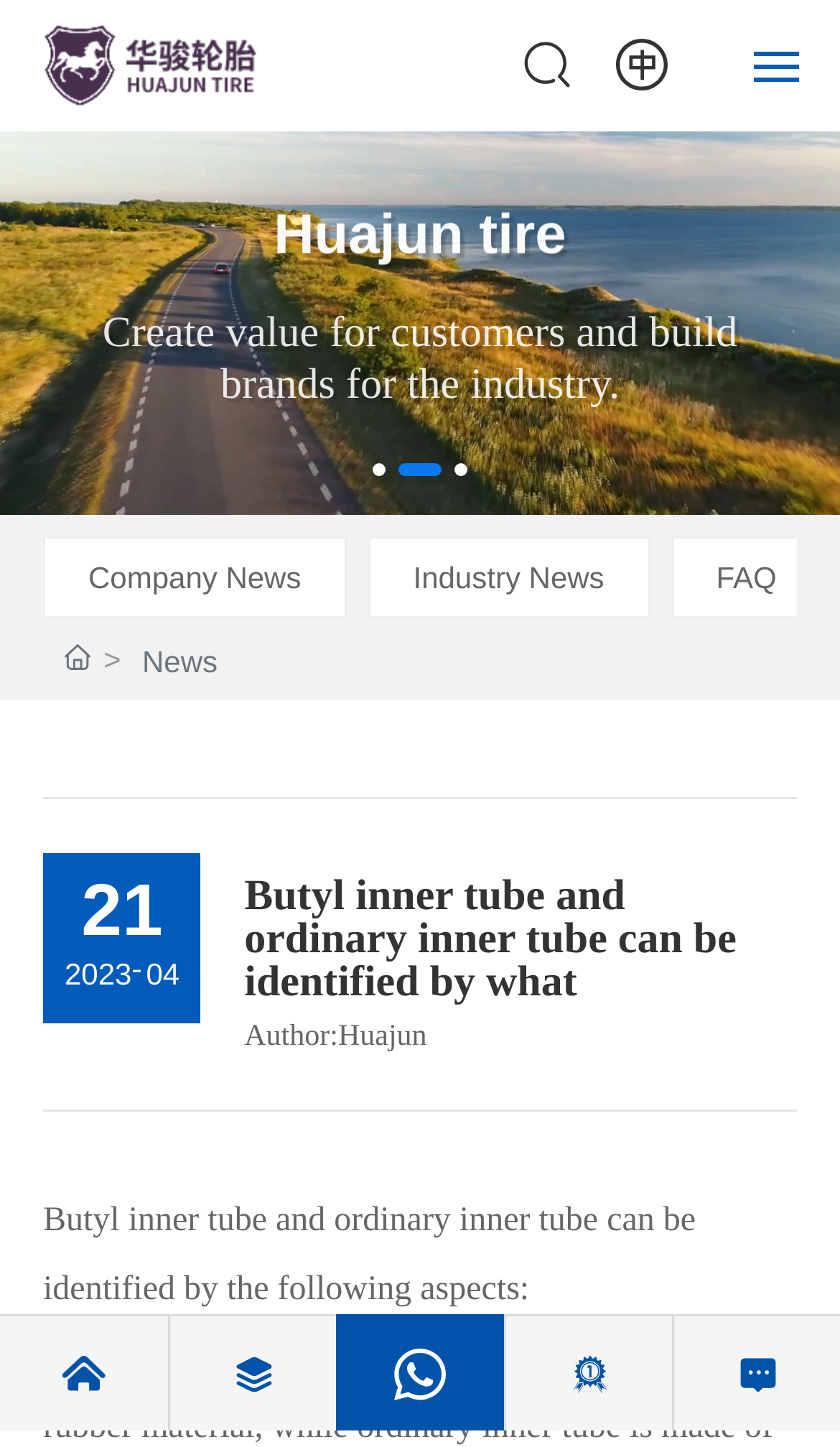Provide the bounding box coordinates for the area that should be clicked to complete the instruction: "Check the Facebook page".

None